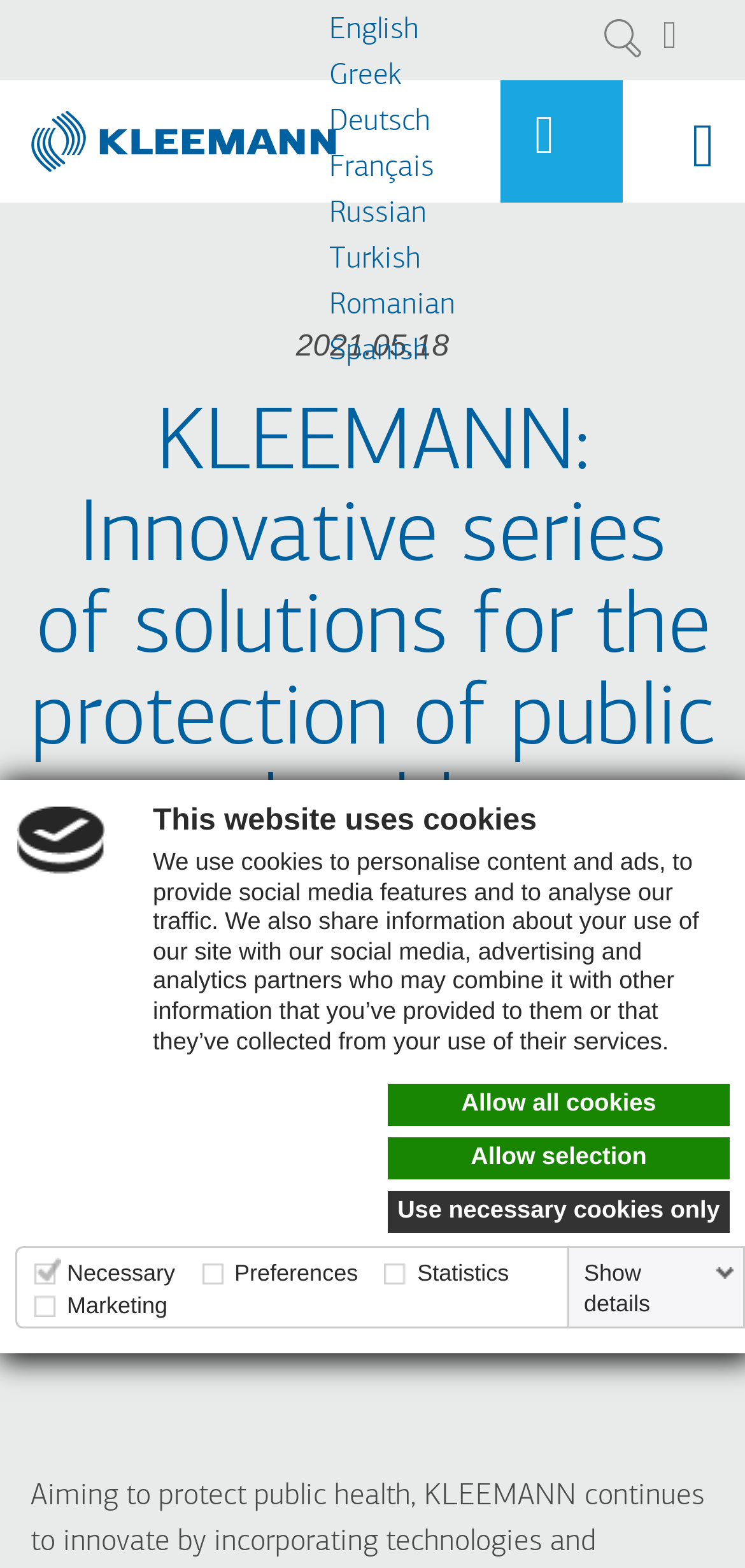Locate the bounding box of the UI element described by: "Romanian" in the given webpage screenshot.

[0.441, 0.184, 0.628, 0.205]